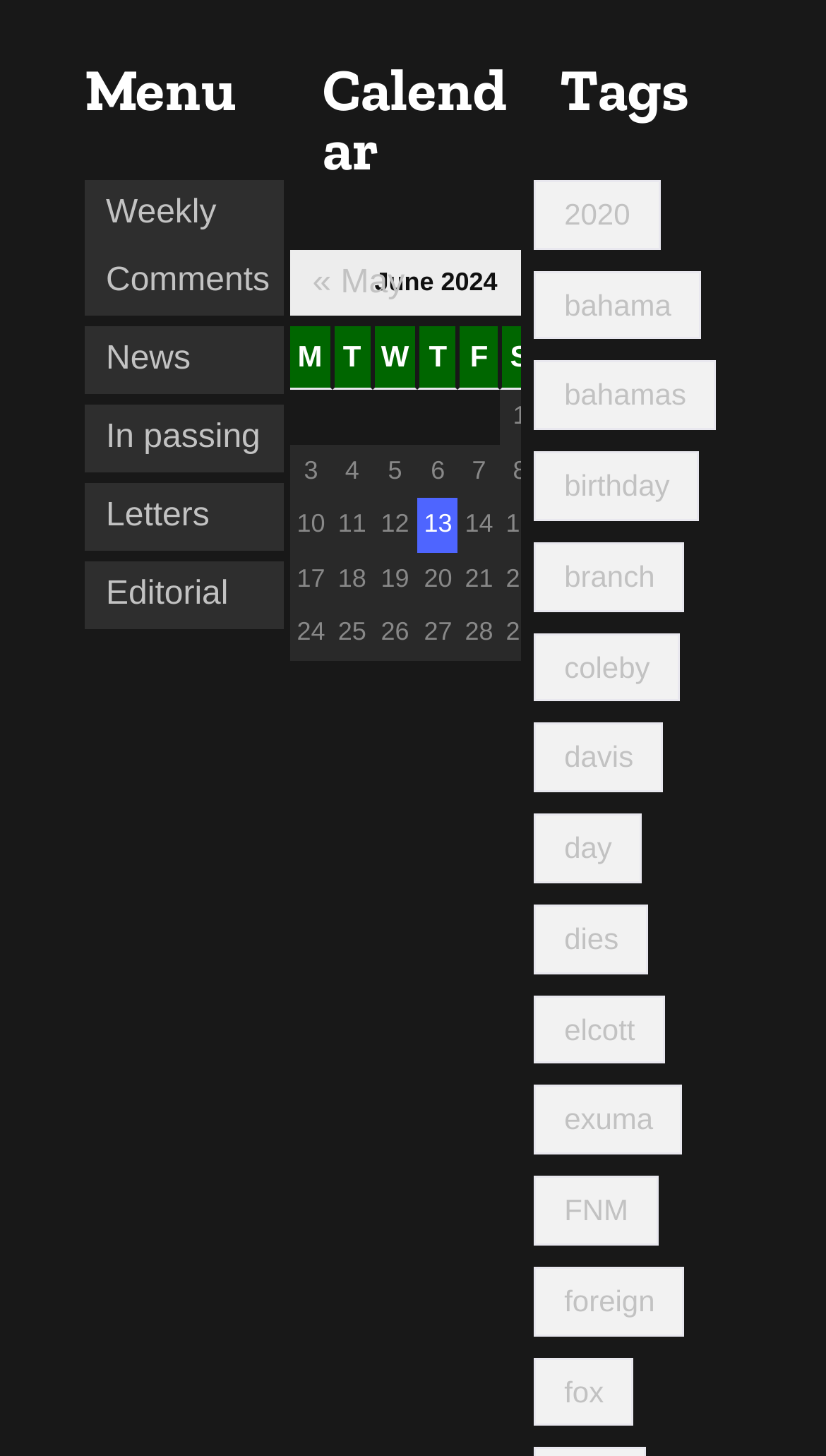Determine the bounding box coordinates for the element that should be clicked to follow this instruction: "Go to 'News'". The coordinates should be given as four float numbers between 0 and 1, in the format [left, top, right, bottom].

[0.128, 0.224, 0.231, 0.27]